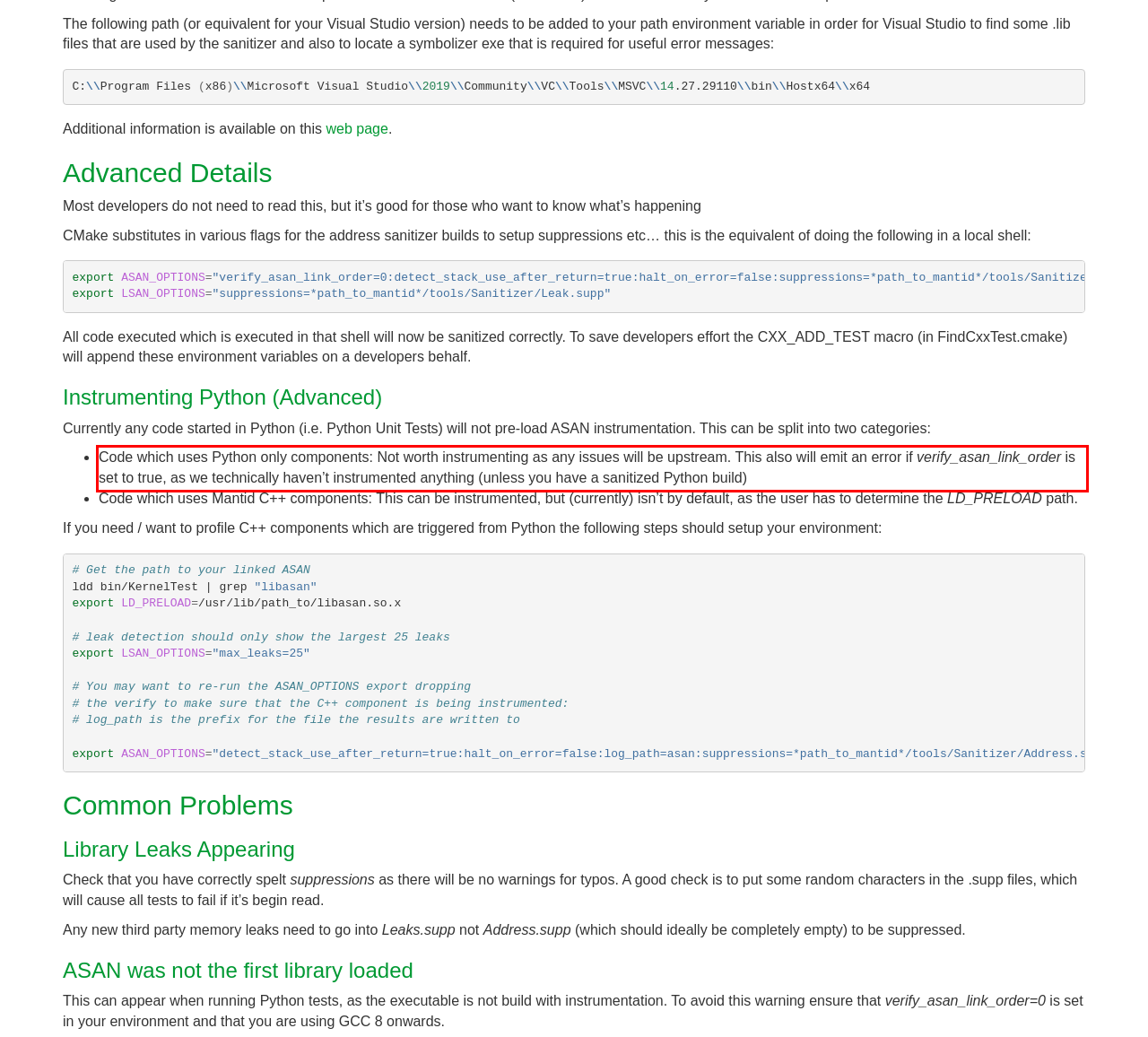Please look at the screenshot provided and find the red bounding box. Extract the text content contained within this bounding box.

Code which uses Python only components: Not worth instrumenting as any issues will be upstream. This also will emit an error if verify_asan_link_order is set to true, as we technically haven’t instrumented anything (unless you have a sanitized Python build)